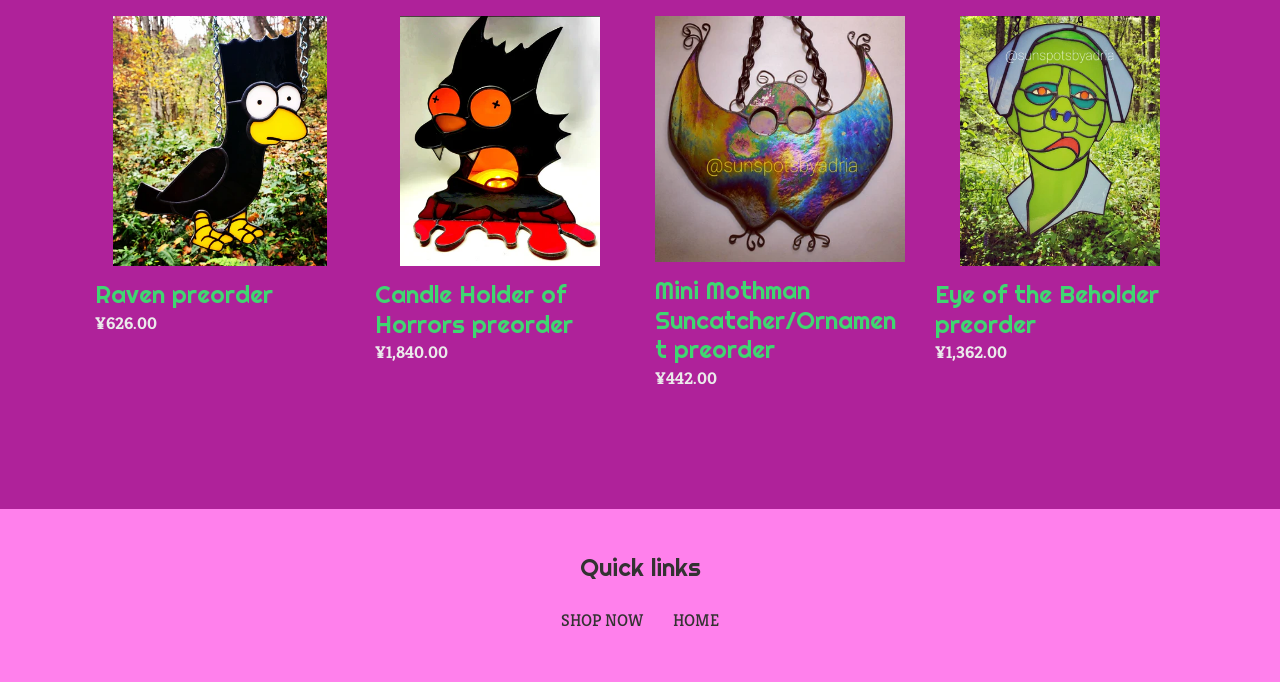Provide a one-word or brief phrase answer to the question:
How many description lists are there in the webpage?

4